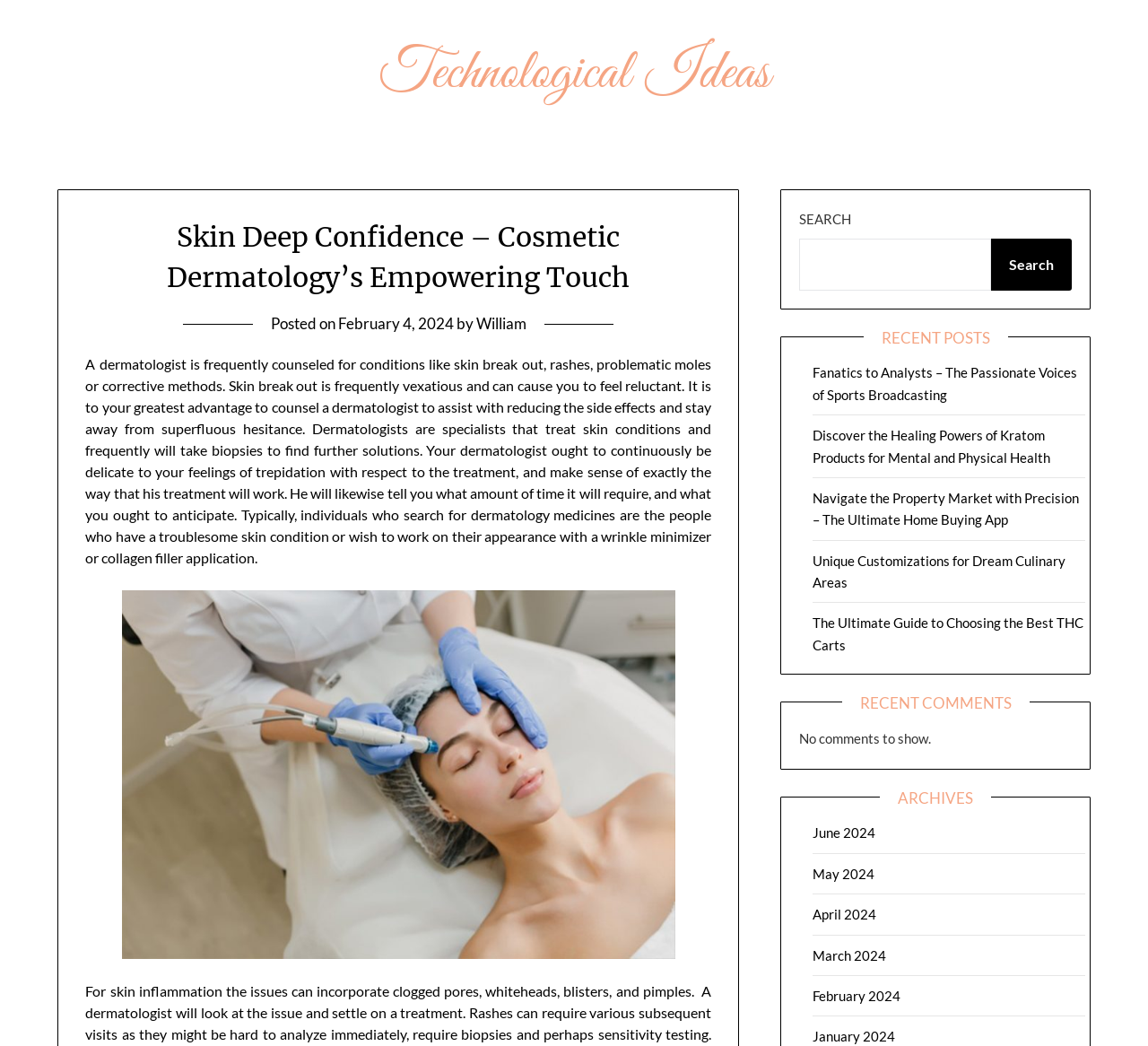What is the name of the author of the article?
Please use the image to provide a one-word or short phrase answer.

William